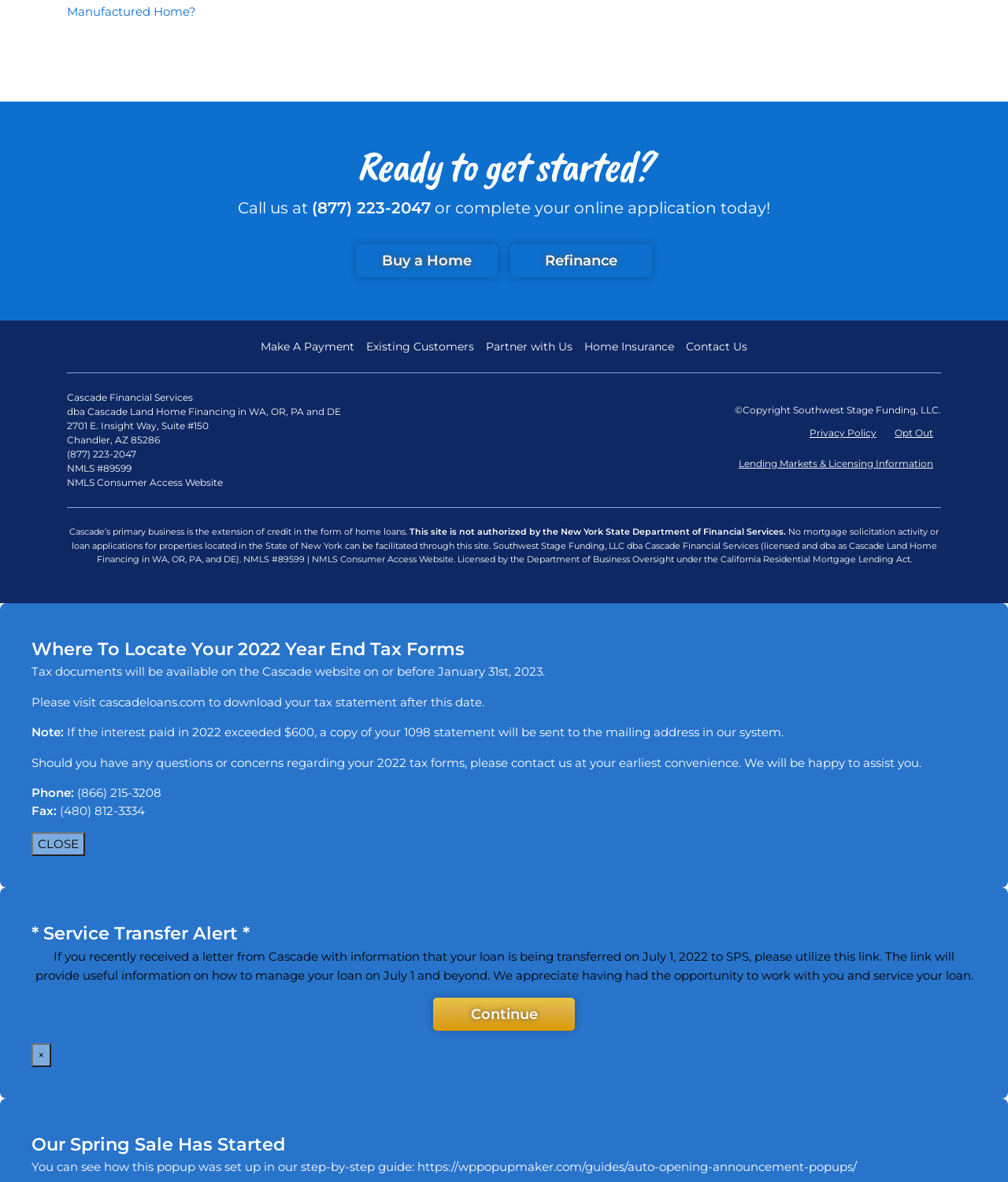Pinpoint the bounding box coordinates of the element that must be clicked to accomplish the following instruction: "Click 'Close' on the dialog". The coordinates should be in the format of four float numbers between 0 and 1, i.e., [left, top, right, bottom].

[0.031, 0.704, 0.084, 0.724]